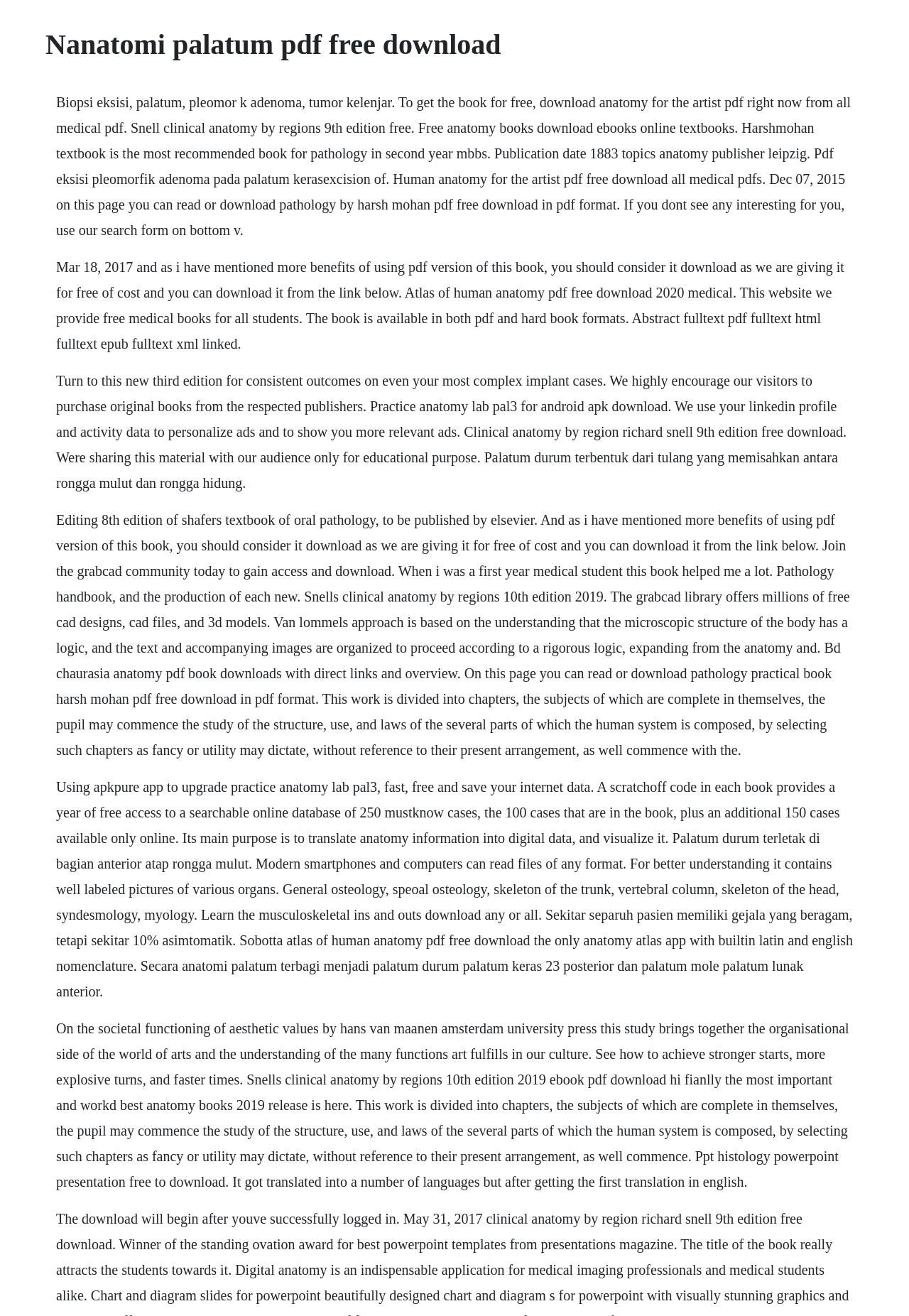What is the main topic of this webpage?
Please answer the question with as much detail as possible using the screenshot.

Based on the content of the webpage, it appears to be discussing various topics related to anatomy, including the palatum, oral pathology, and human anatomy. The presence of multiple paragraphs and sentences mentioning these topics suggests that anatomy is the main topic of this webpage.